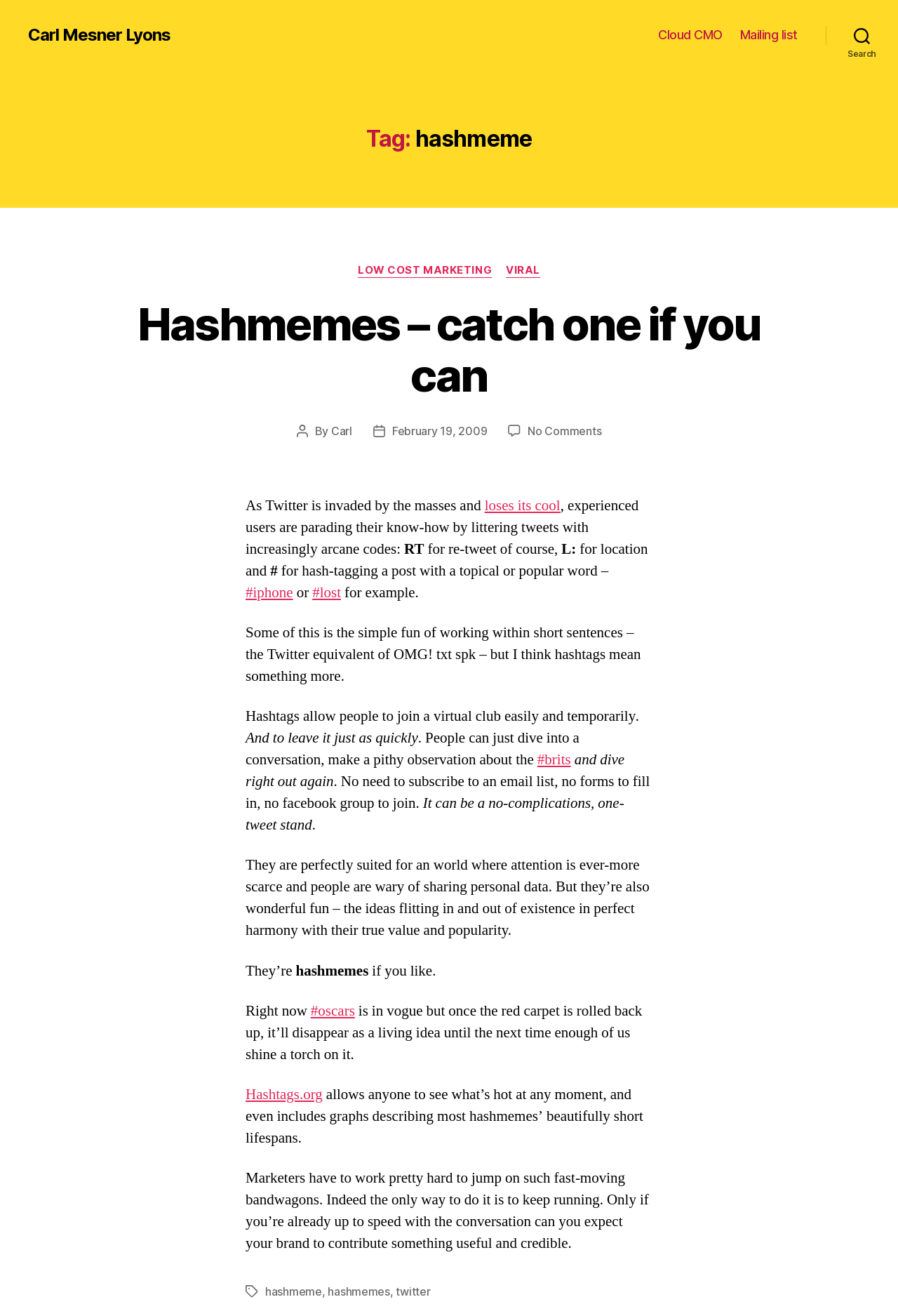Can you pinpoint the bounding box coordinates for the clickable element required for this instruction: "Read the article 'Hashmemes – catch one if you can'"? The coordinates should be four float numbers between 0 and 1, i.e., [left, top, right, bottom].

[0.153, 0.226, 0.847, 0.306]